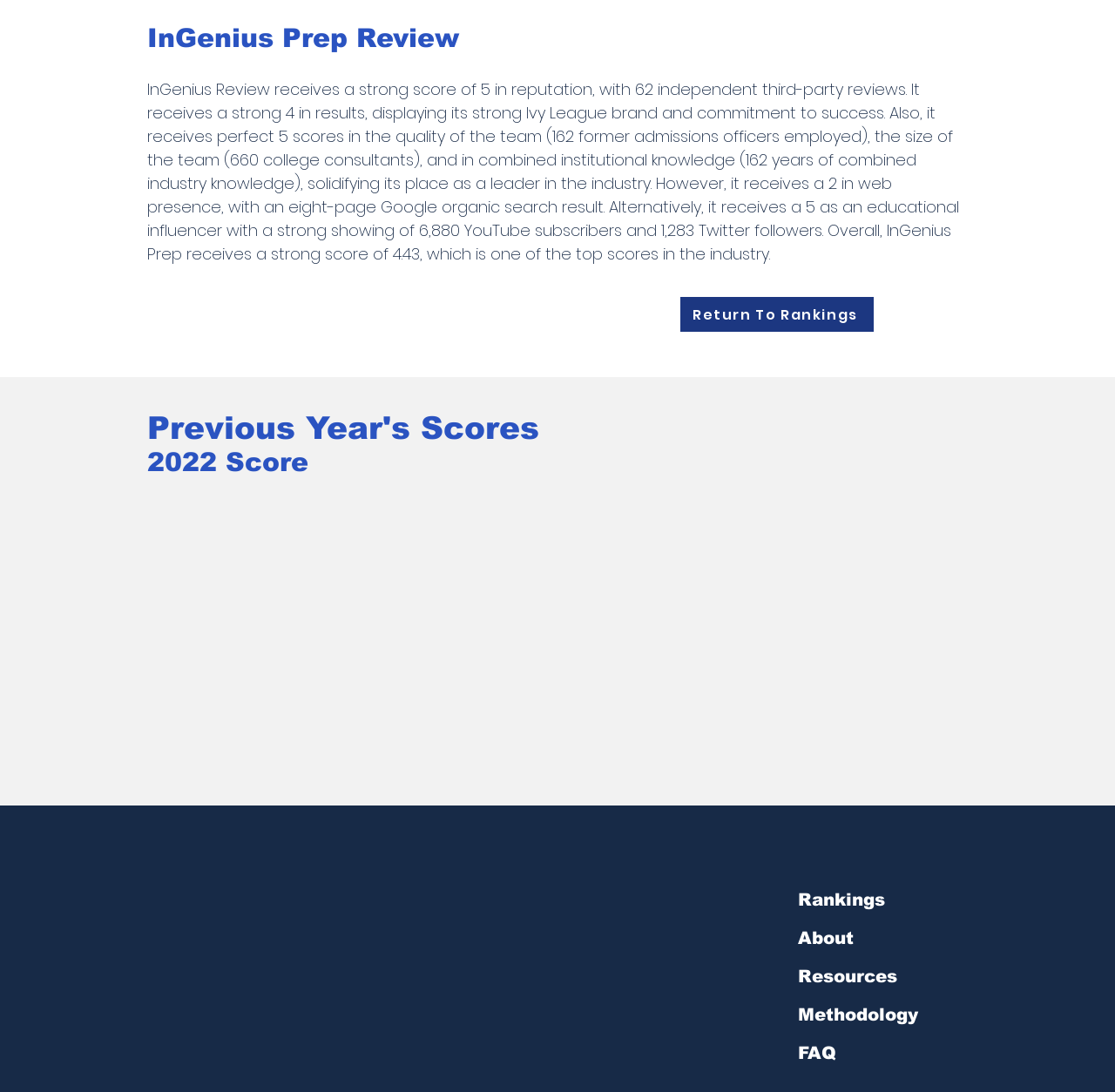Provide a brief response to the question using a single word or phrase: 
How many college consultants does InGenius Prep have?

660